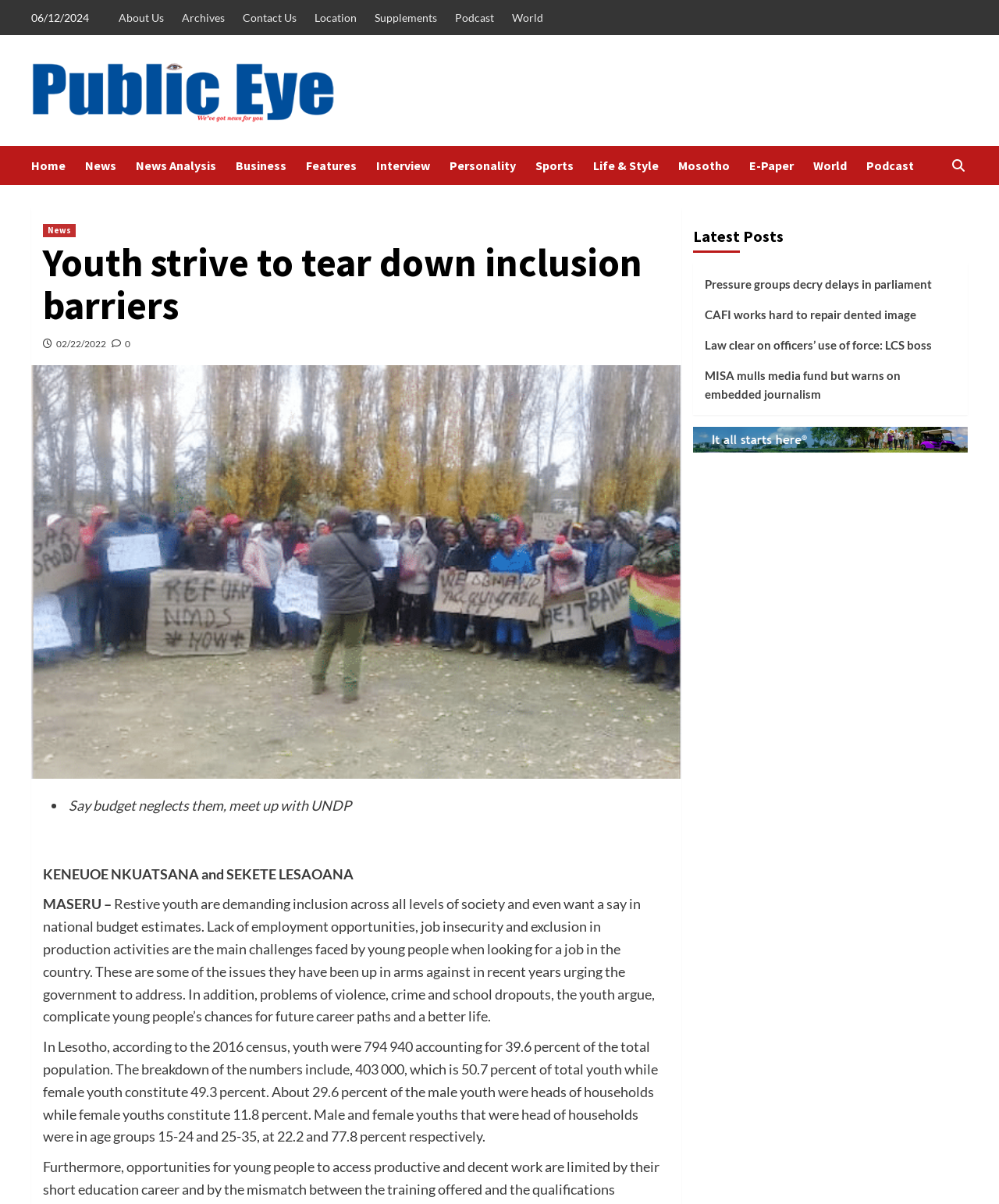Can you identify the bounding box coordinates of the clickable region needed to carry out this instruction: 'Read the latest news'? The coordinates should be four float numbers within the range of 0 to 1, stated as [left, top, right, bottom].

[0.043, 0.186, 0.076, 0.197]